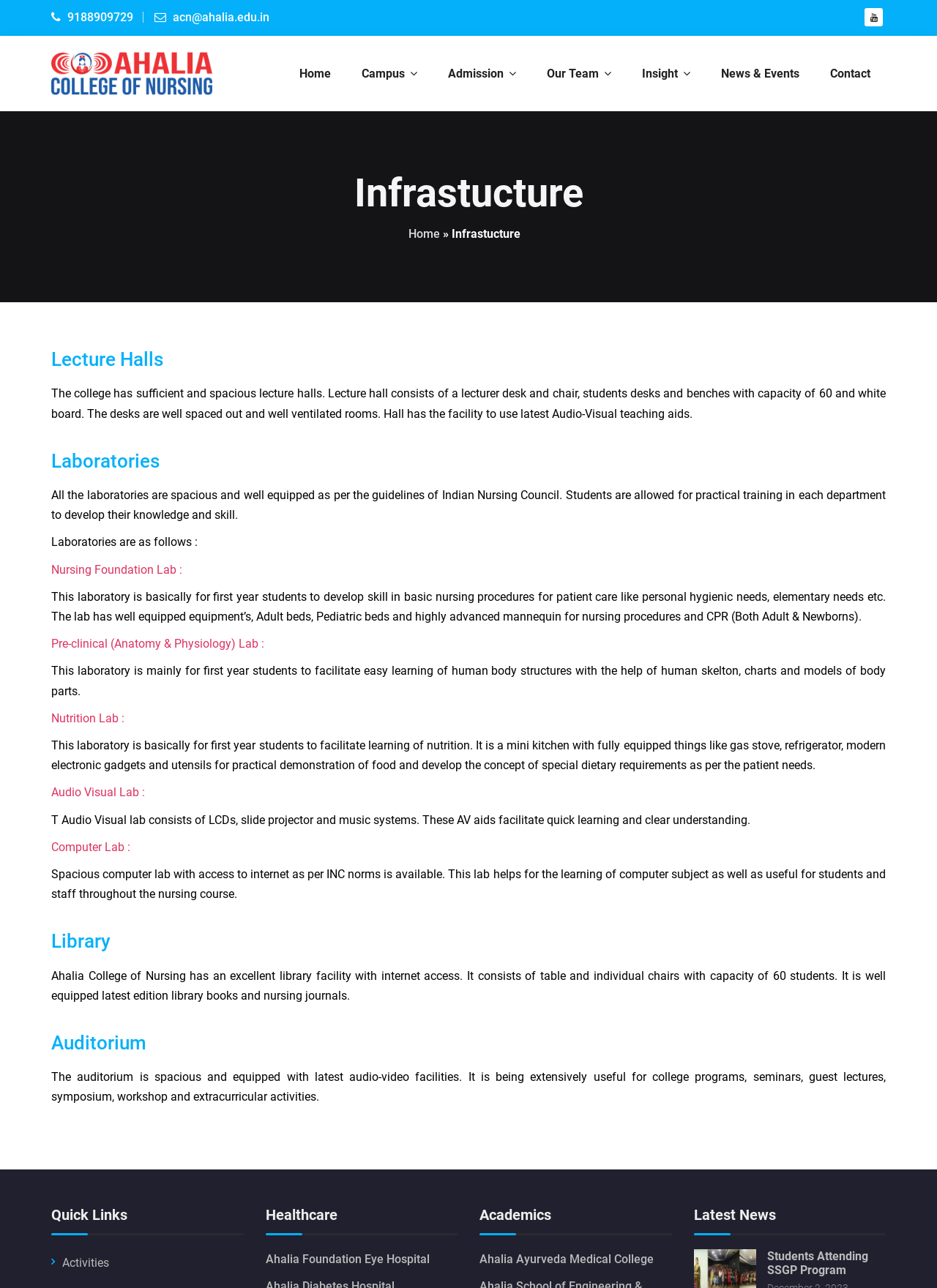Given the element description, predict the bounding box coordinates in the format (top-left x, top-left y, bottom-right x, bottom-right y), using floating point numbers between 0 and 1: Insight

[0.669, 0.045, 0.753, 0.069]